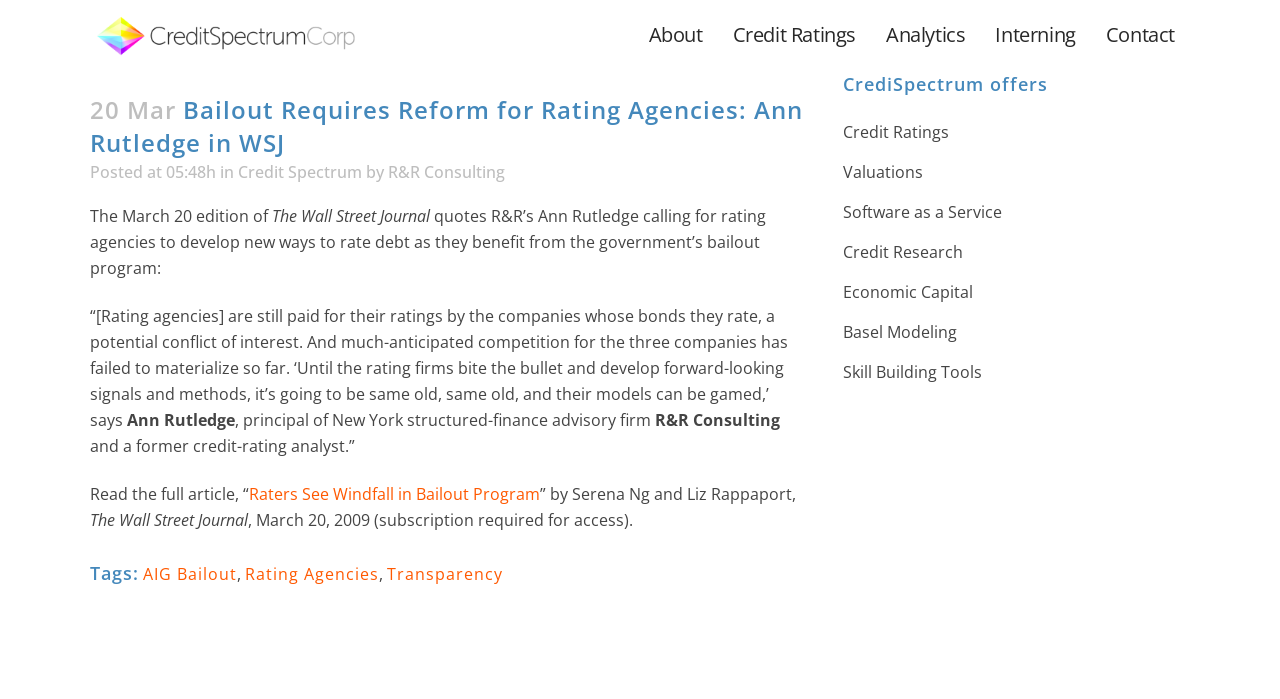Please indicate the bounding box coordinates of the element's region to be clicked to achieve the instruction: "Learn more about 'Credit Research'". Provide the coordinates as four float numbers between 0 and 1, i.e., [left, top, right, bottom].

[0.659, 0.345, 0.753, 0.377]